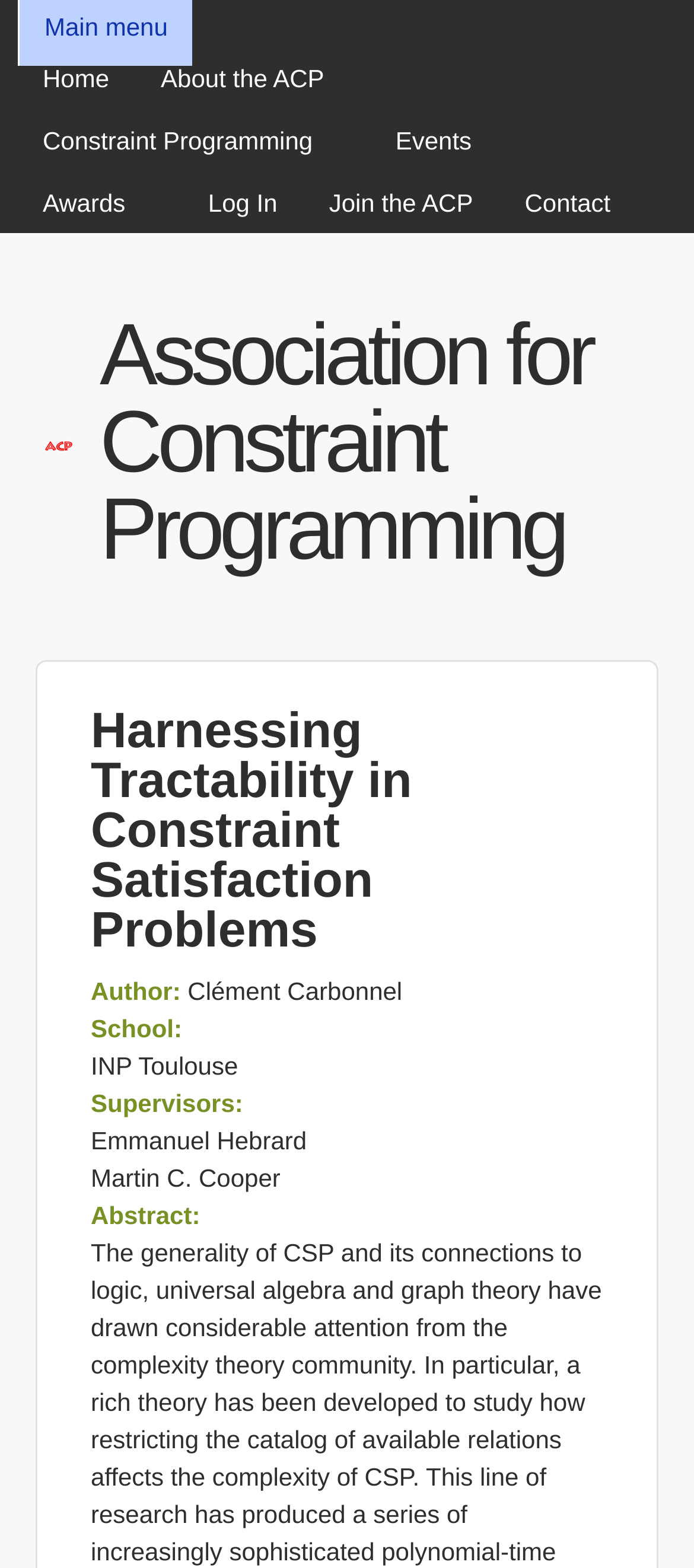Using the information in the image, give a detailed answer to the following question: What is the title of the article?

I looked for the main heading of the article and found the text 'Harnessing Tractability in Constraint Satisfaction Problems', which is the title of the article.